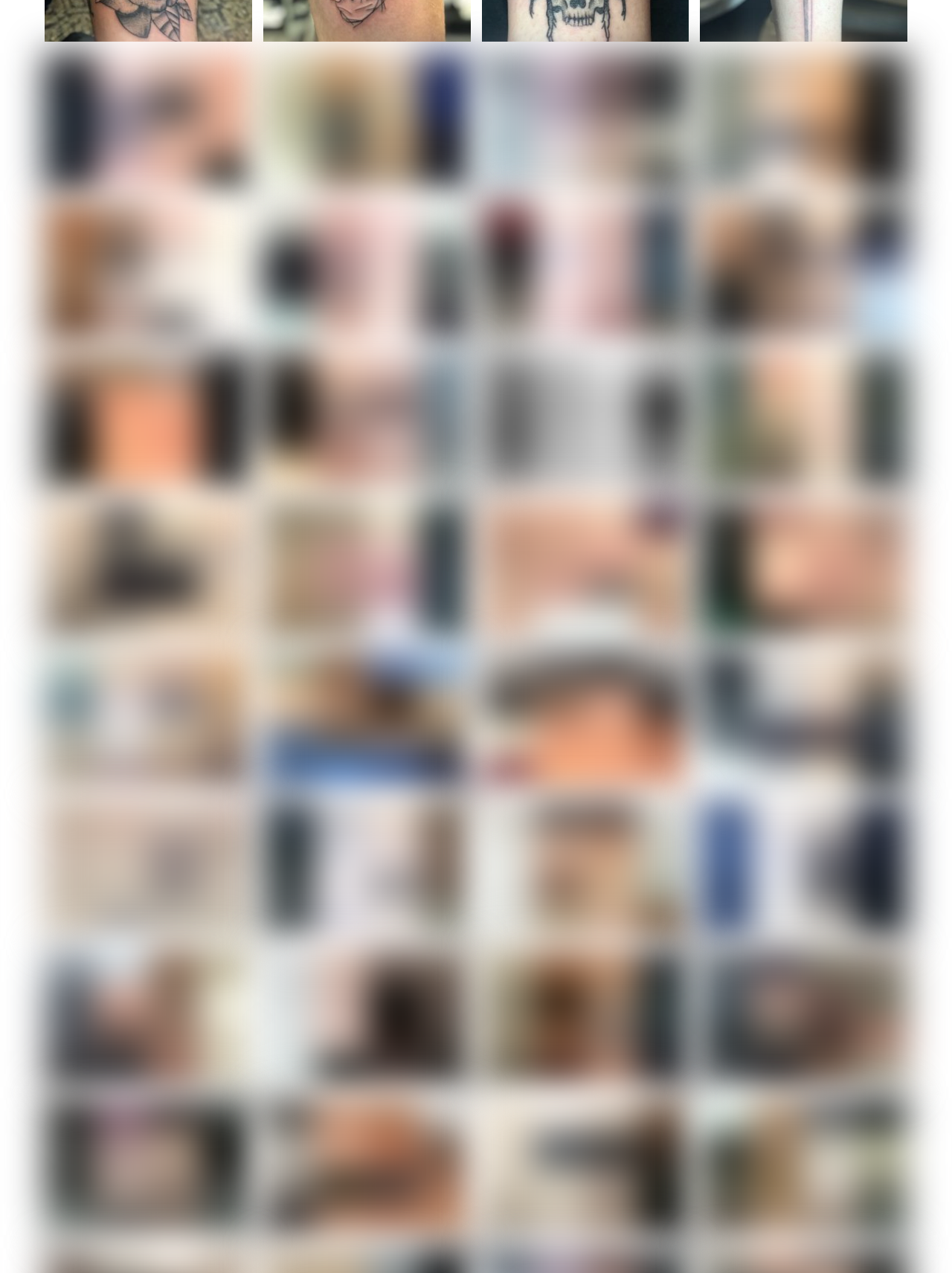Identify the bounding box coordinates of the region that should be clicked to execute the following instruction: "view the image IMG_3803".

[0.047, 0.042, 0.265, 0.15]